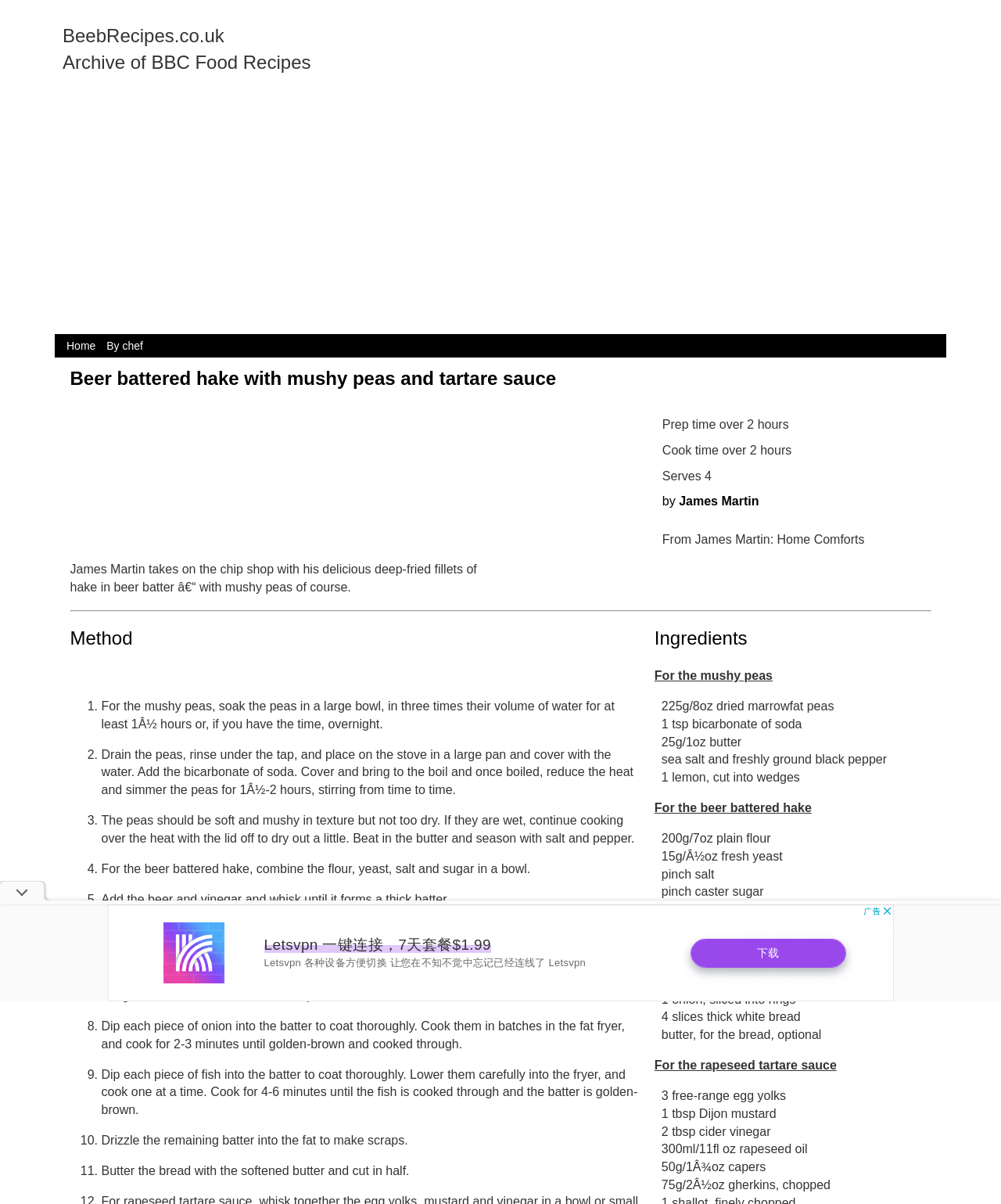Predict the bounding box of the UI element based on the description: "aria-label="Advertisement" name="aswift_1" title="Advertisement"". The coordinates should be four float numbers between 0 and 1, formatted as [left, top, right, bottom].

[0.055, 0.089, 0.945, 0.271]